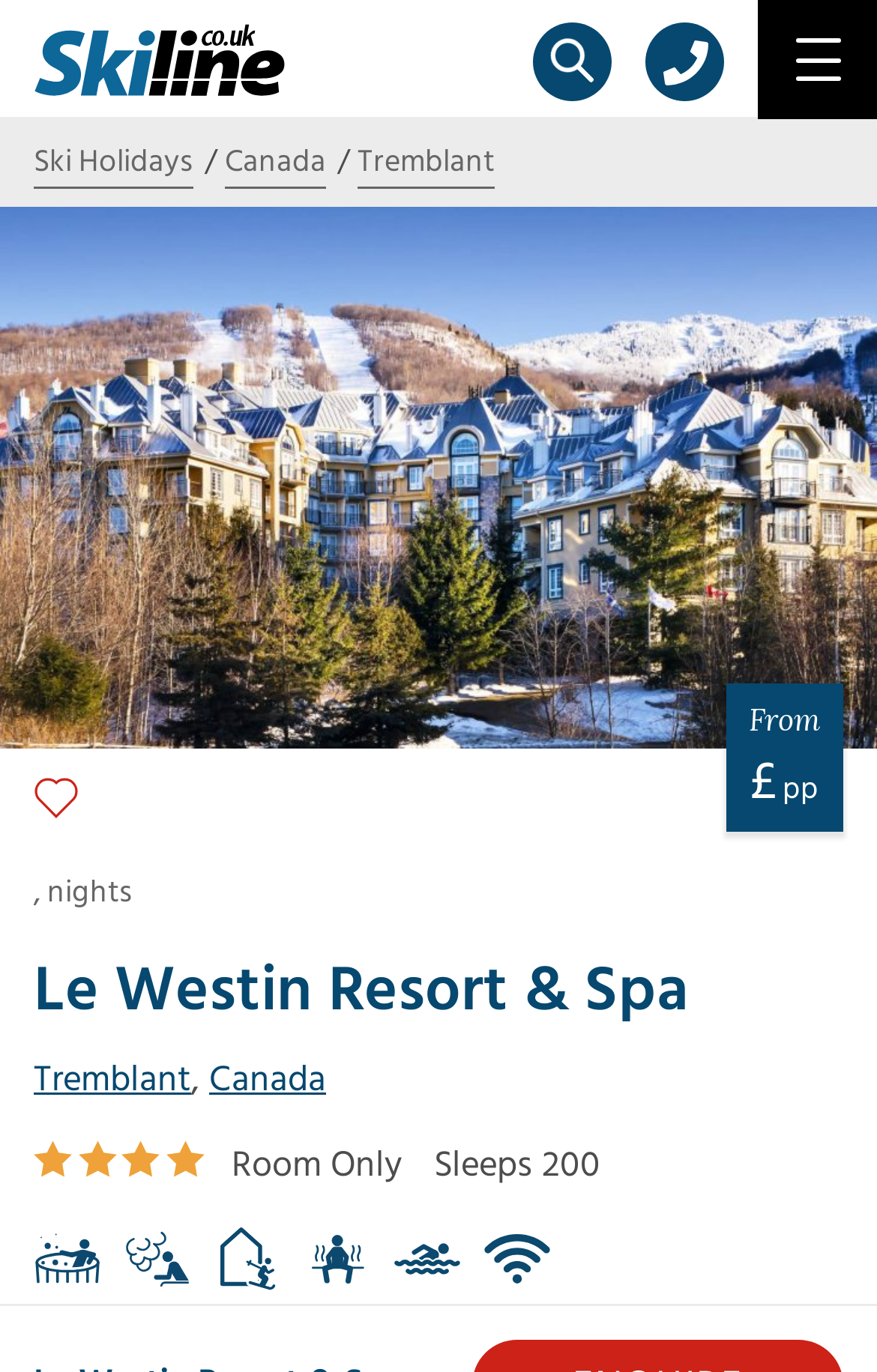Review the image closely and give a comprehensive answer to the question: What is the type of holiday offered by the resort?

The type of holiday offered by the resort can be found in the link element on the webpage, which is 'Ski Holidays'.